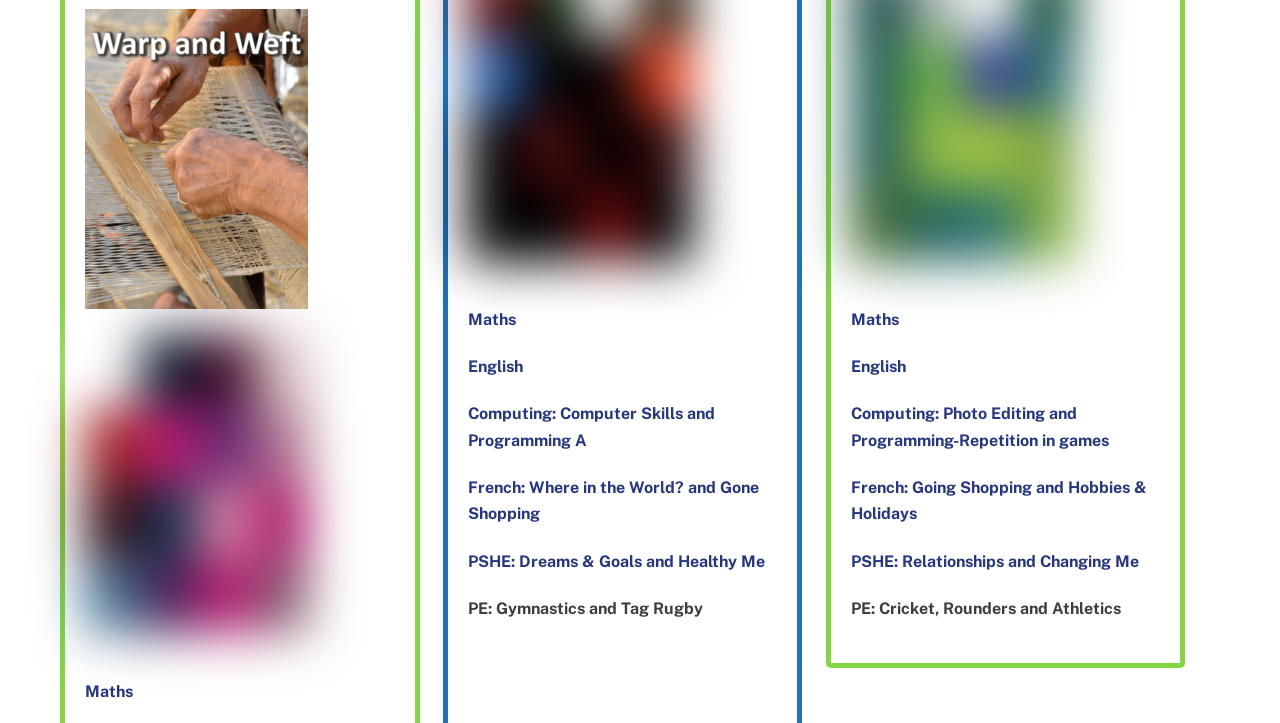Identify the bounding box coordinates for the region to click in order to carry out this instruction: "click on Maths link". Provide the coordinates using four float numbers between 0 and 1, formatted as [left, top, right, bottom].

[0.066, 0.943, 0.104, 0.969]